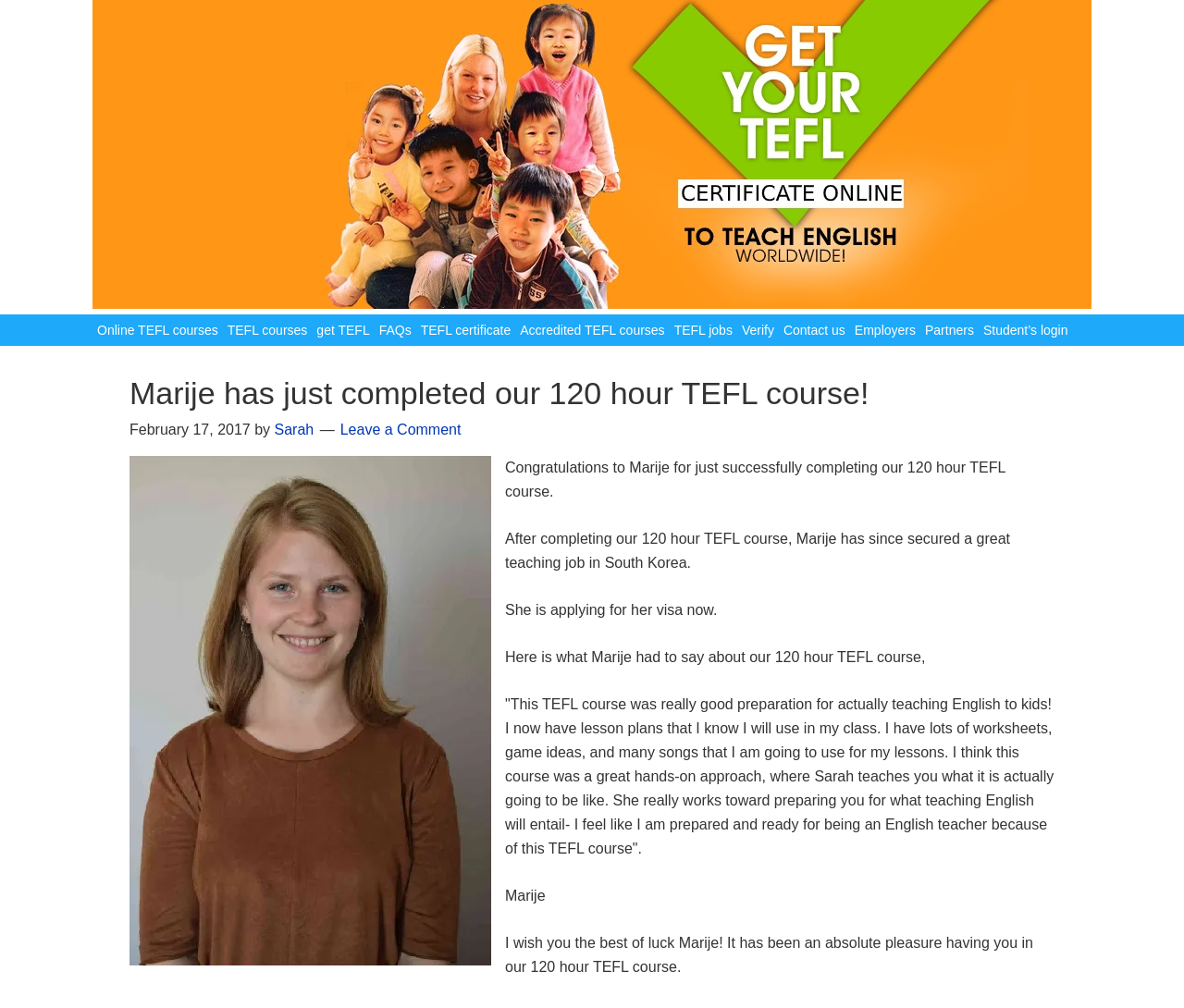Show the bounding box coordinates for the HTML element as described: "Sarah".

[0.232, 0.418, 0.265, 0.433]